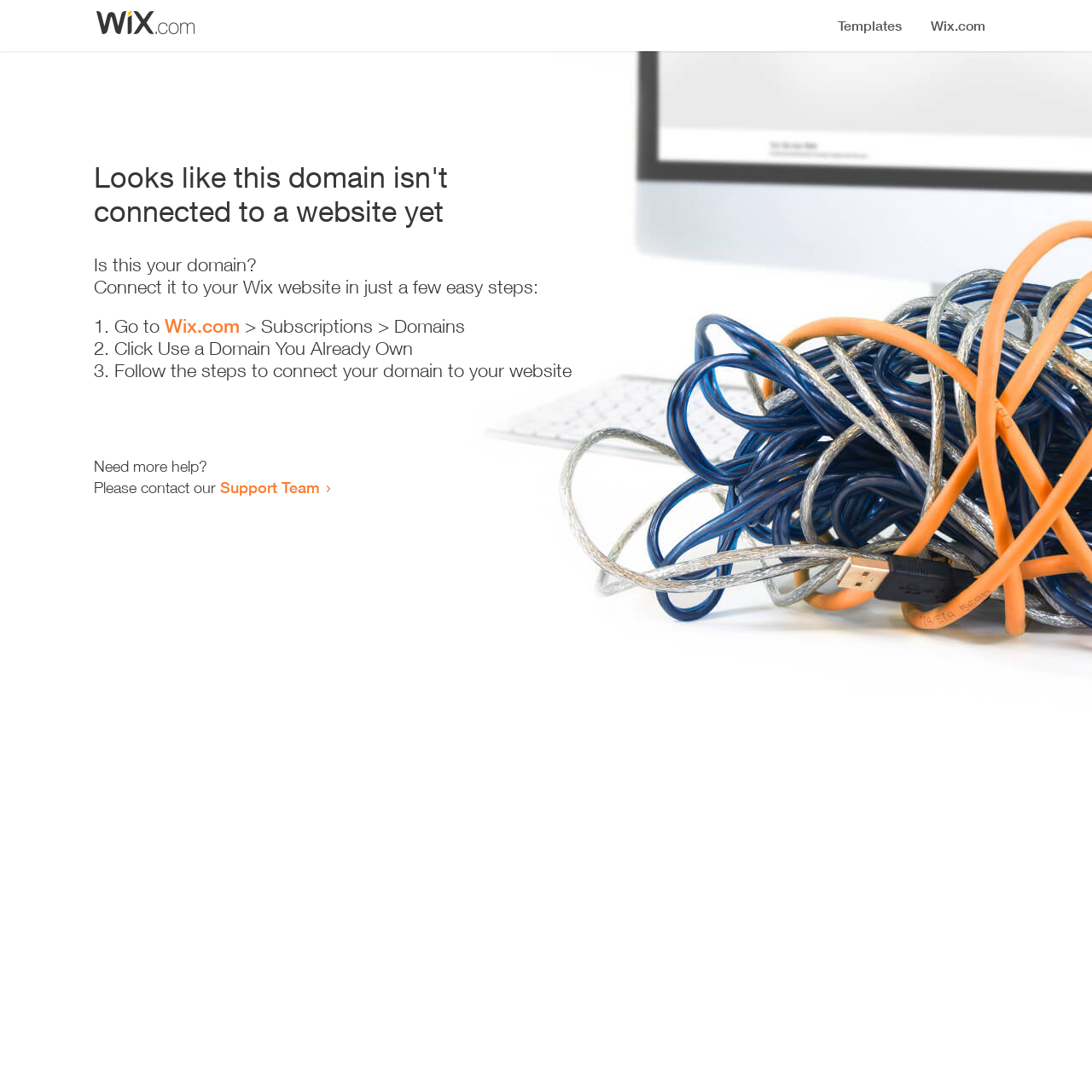Provide a thorough and detailed response to the question by examining the image: 
What is the current status of the domain?

The webpage displays a heading that says 'Looks like this domain isn't connected to a website yet', indicating that the domain is not currently connected to a website.